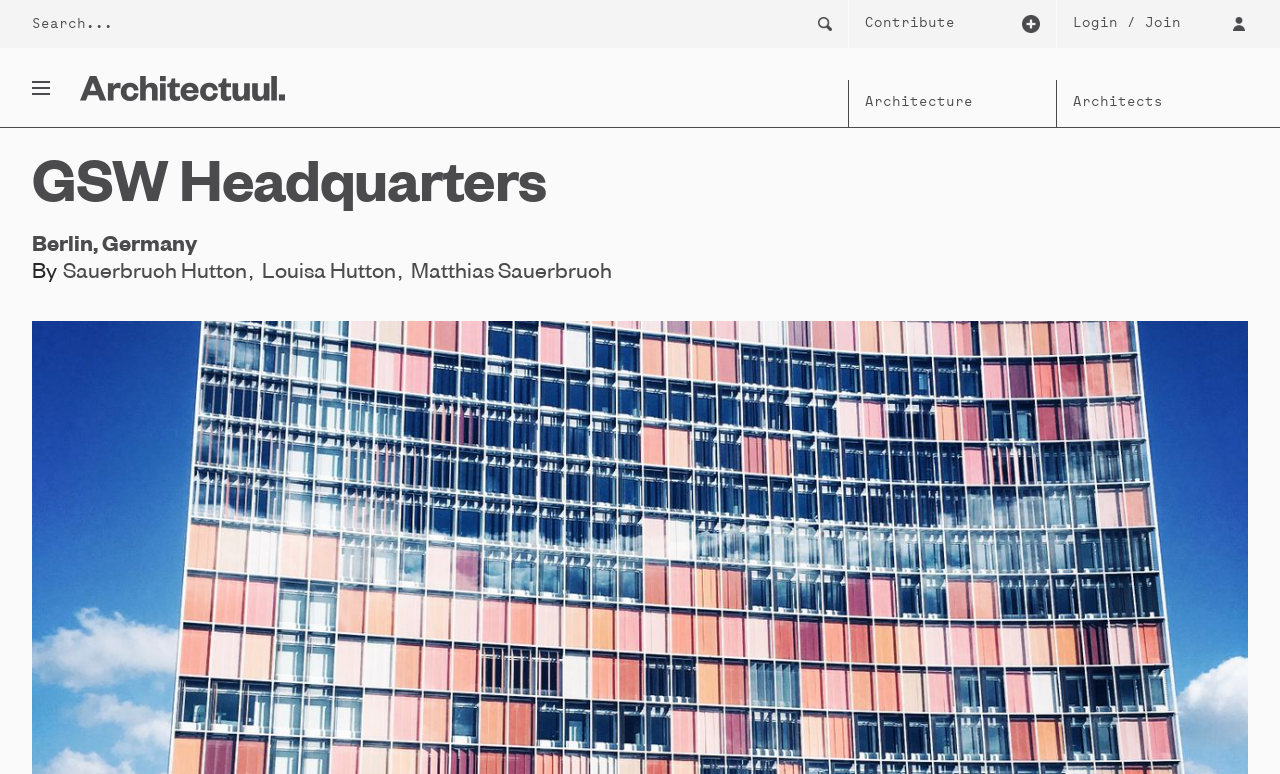Find and provide the bounding box coordinates for the UI element described with: "title="Architectuul"".

[0.062, 0.098, 0.223, 0.13]